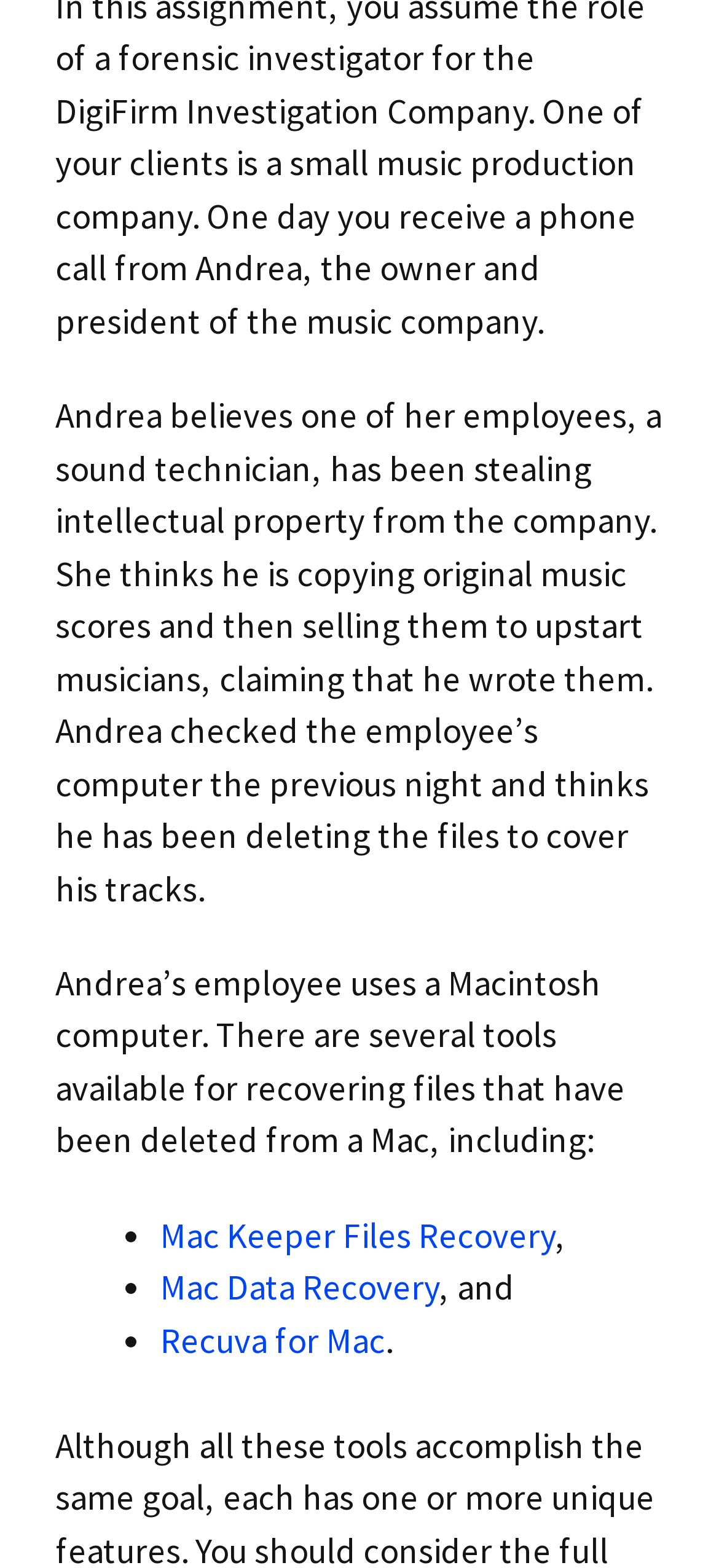From the given element description: "Mac Keeper Files Recovery", find the bounding box for the UI element. Provide the coordinates as four float numbers between 0 and 1, in the order [left, top, right, bottom].

[0.223, 0.773, 0.772, 0.801]